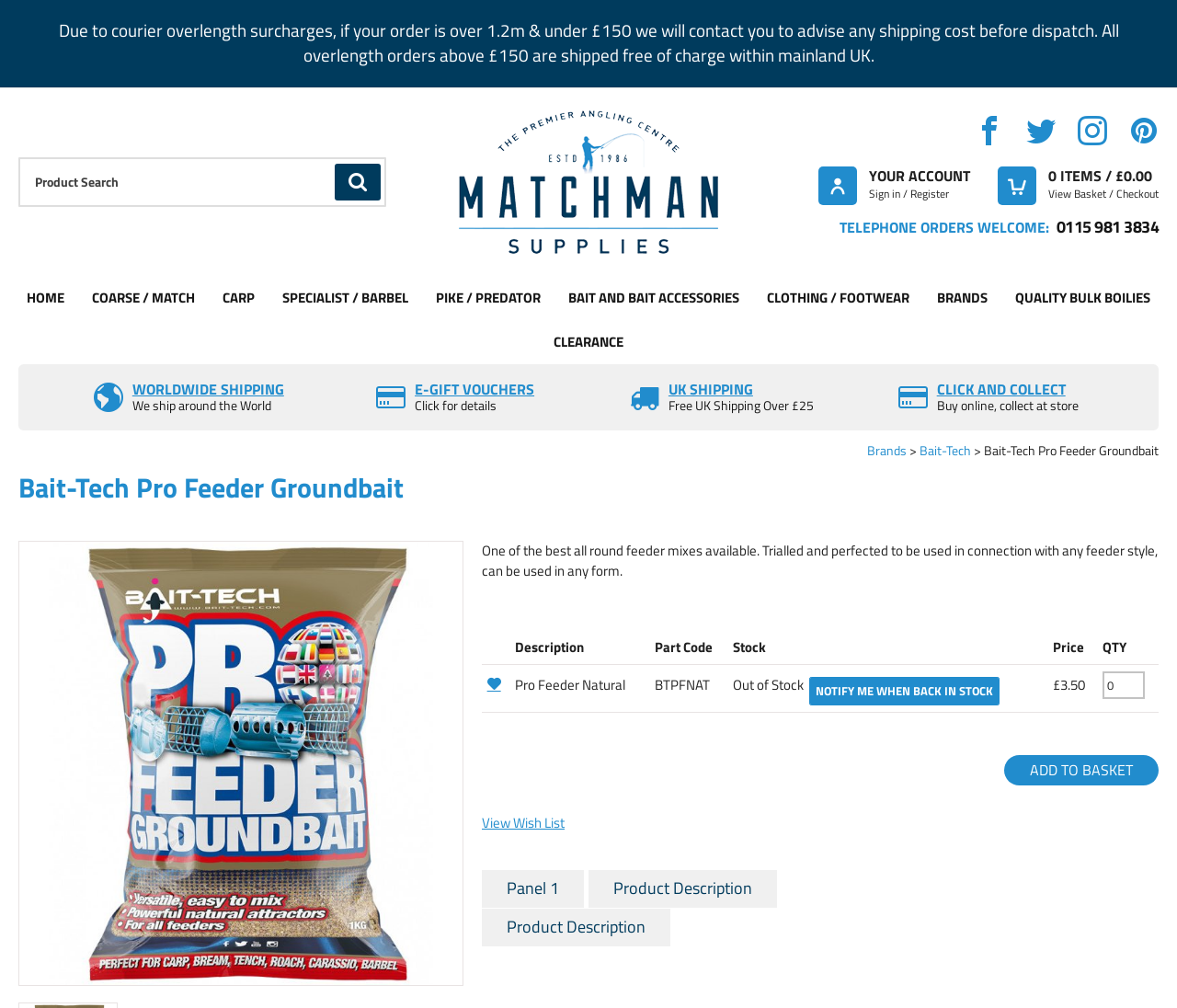What is the name of the product?
Utilize the information in the image to give a detailed answer to the question.

The name of the product can be found in the heading element on the webpage, which is 'Bait-Tech Pro Feeder Groundbait'.